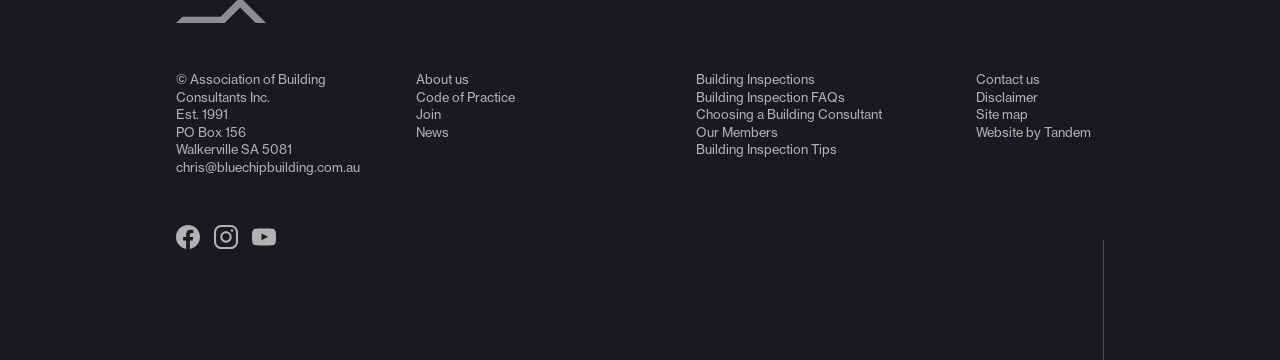Find the bounding box coordinates for the HTML element described as: "Choosing a Building Consultant". The coordinates should consist of four float values between 0 and 1, i.e., [left, top, right, bottom].

[0.544, 0.295, 0.689, 0.339]